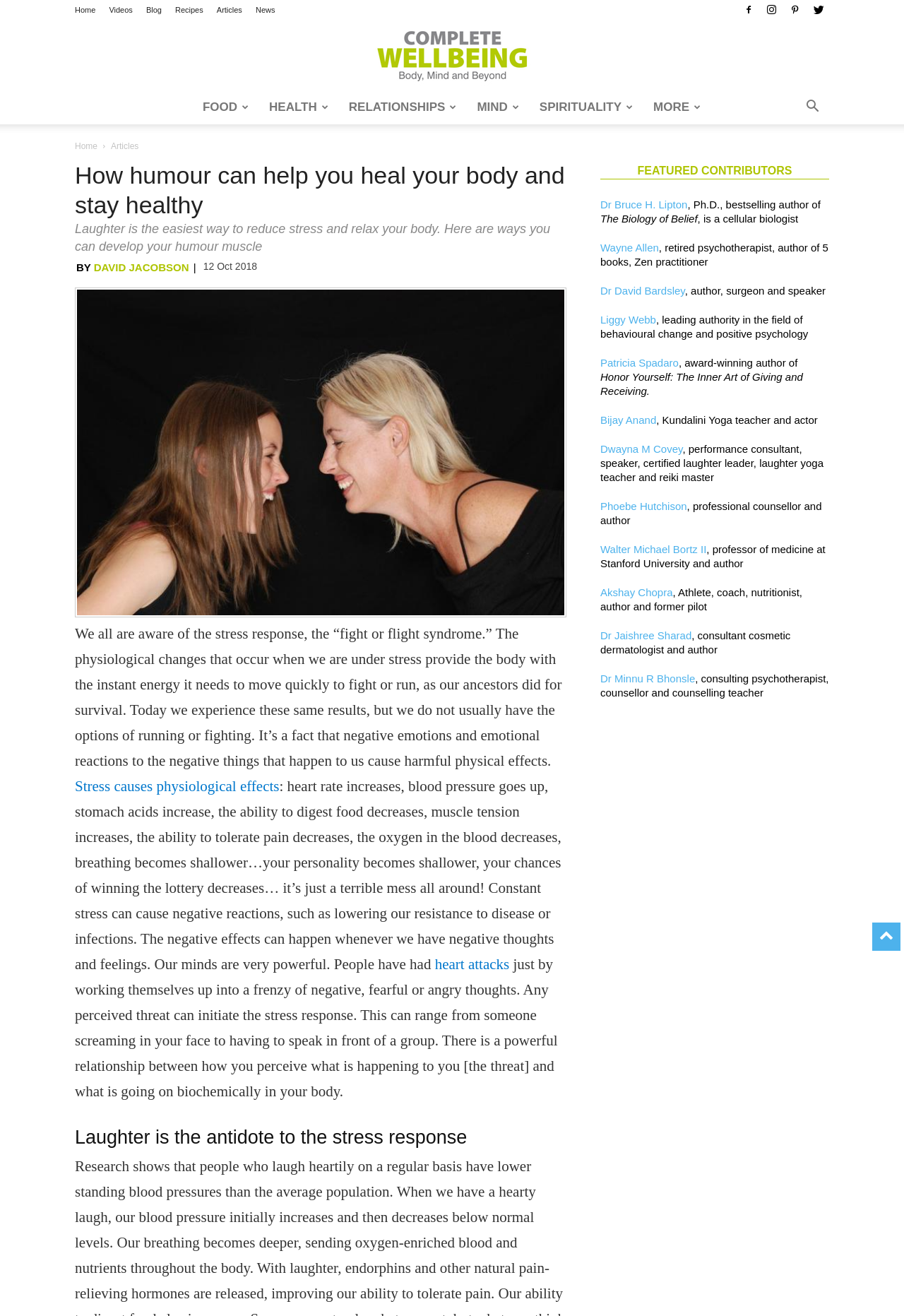What is the date of the article?
Based on the visual content, answer with a single word or a brief phrase.

12 Oct 2018